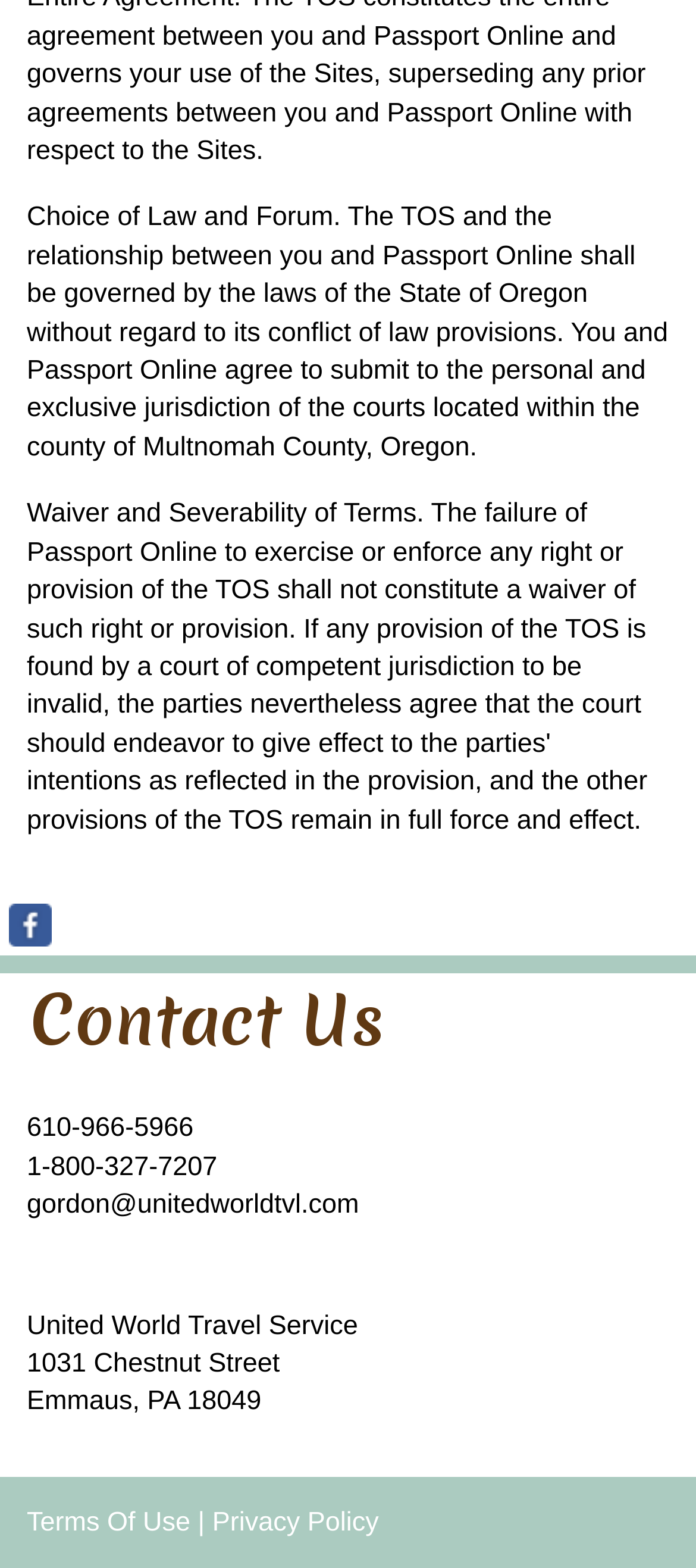What is the company name?
Using the information from the image, answer the question thoroughly.

The answer can be found in the StaticText element with the text 'United World Travel Service', which is located below the 'Contact Us' heading.